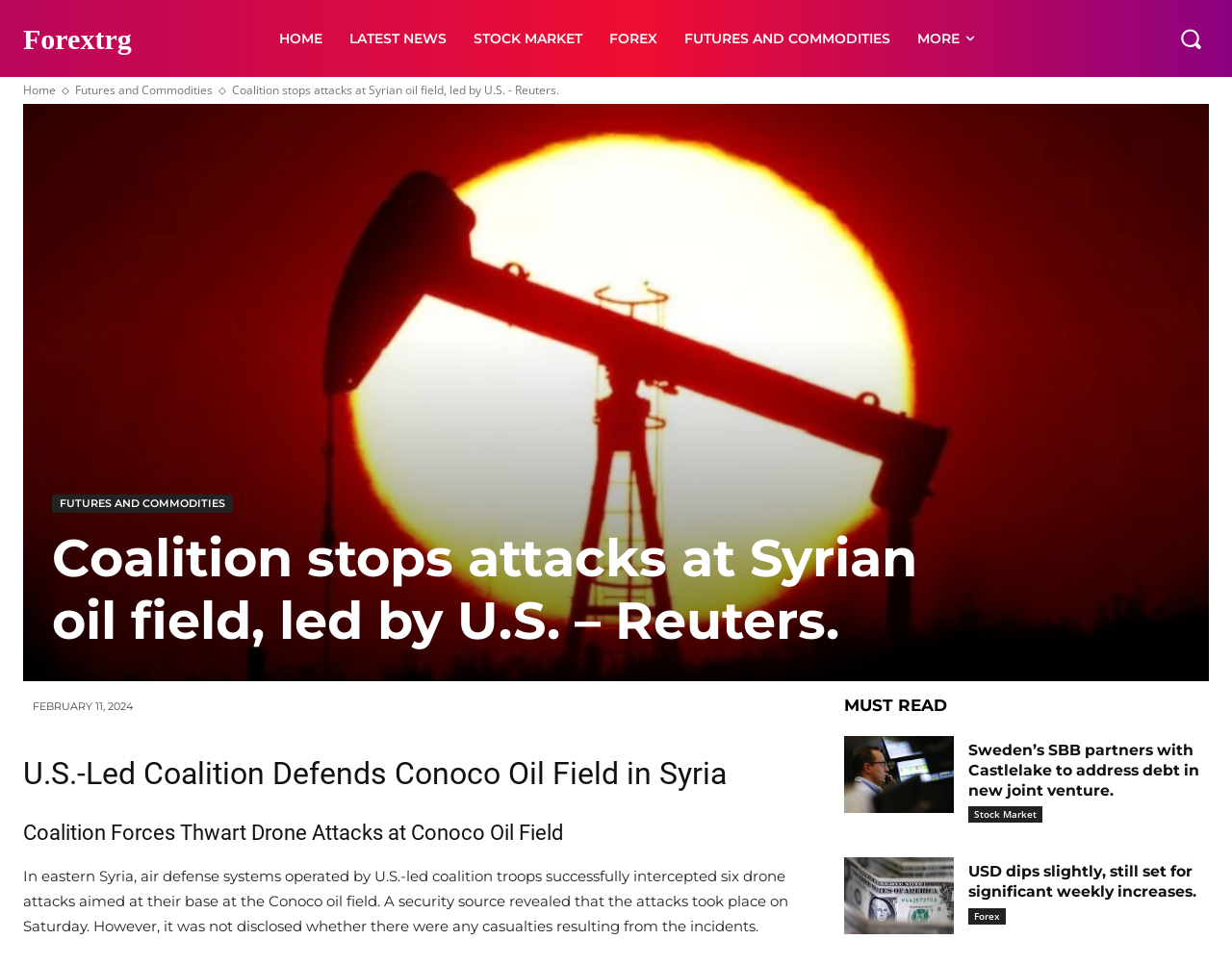Please locate the bounding box coordinates of the element that should be clicked to complete the given instruction: "Read the latest news".

[0.272, 0.0, 0.373, 0.08]